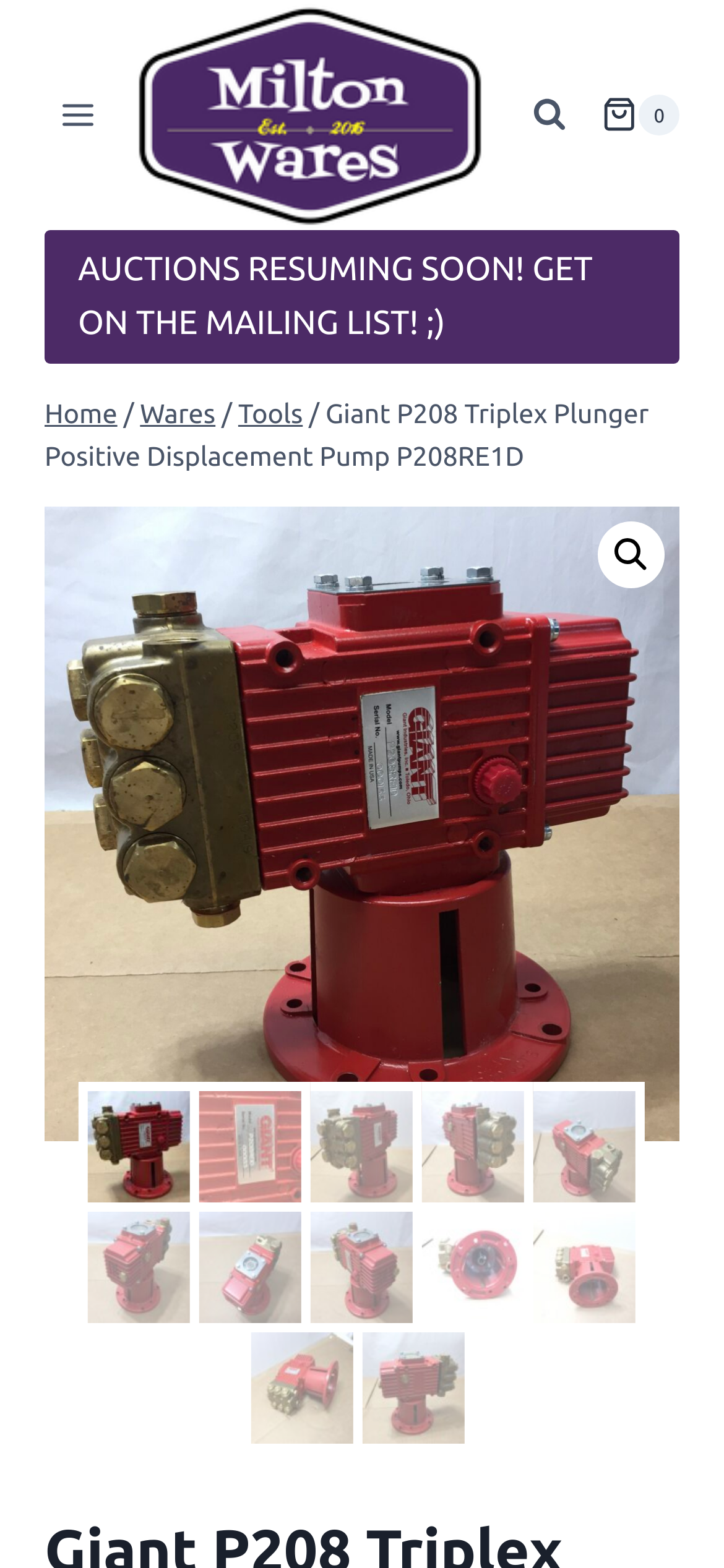Identify the bounding box coordinates of the element to click to follow this instruction: 'Go to the shopping cart'. Ensure the coordinates are four float values between 0 and 1, provided as [left, top, right, bottom].

[0.831, 0.06, 0.938, 0.086]